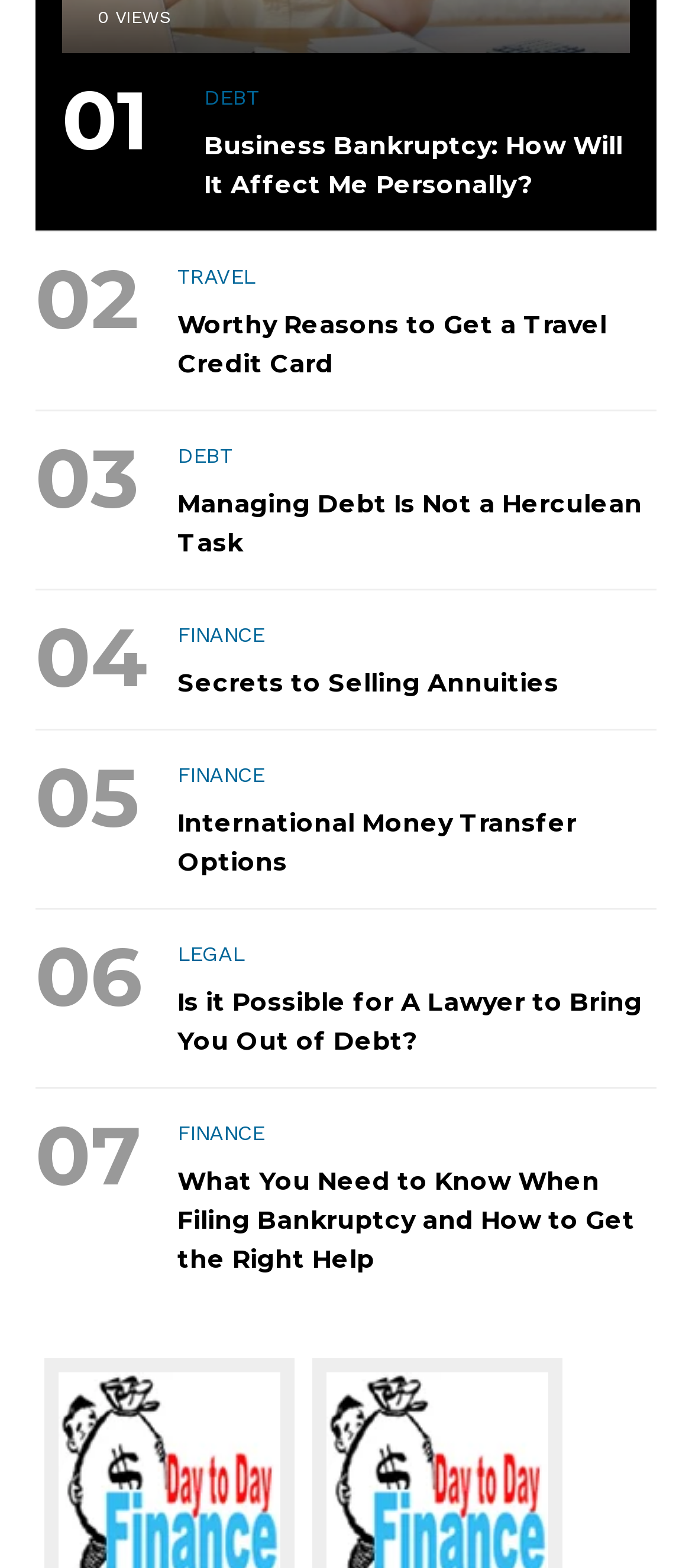Please identify the bounding box coordinates of the area that needs to be clicked to follow this instruction: "Read the article 'Worthy Reasons to Get a Travel Credit Card'".

[0.256, 0.195, 0.949, 0.244]